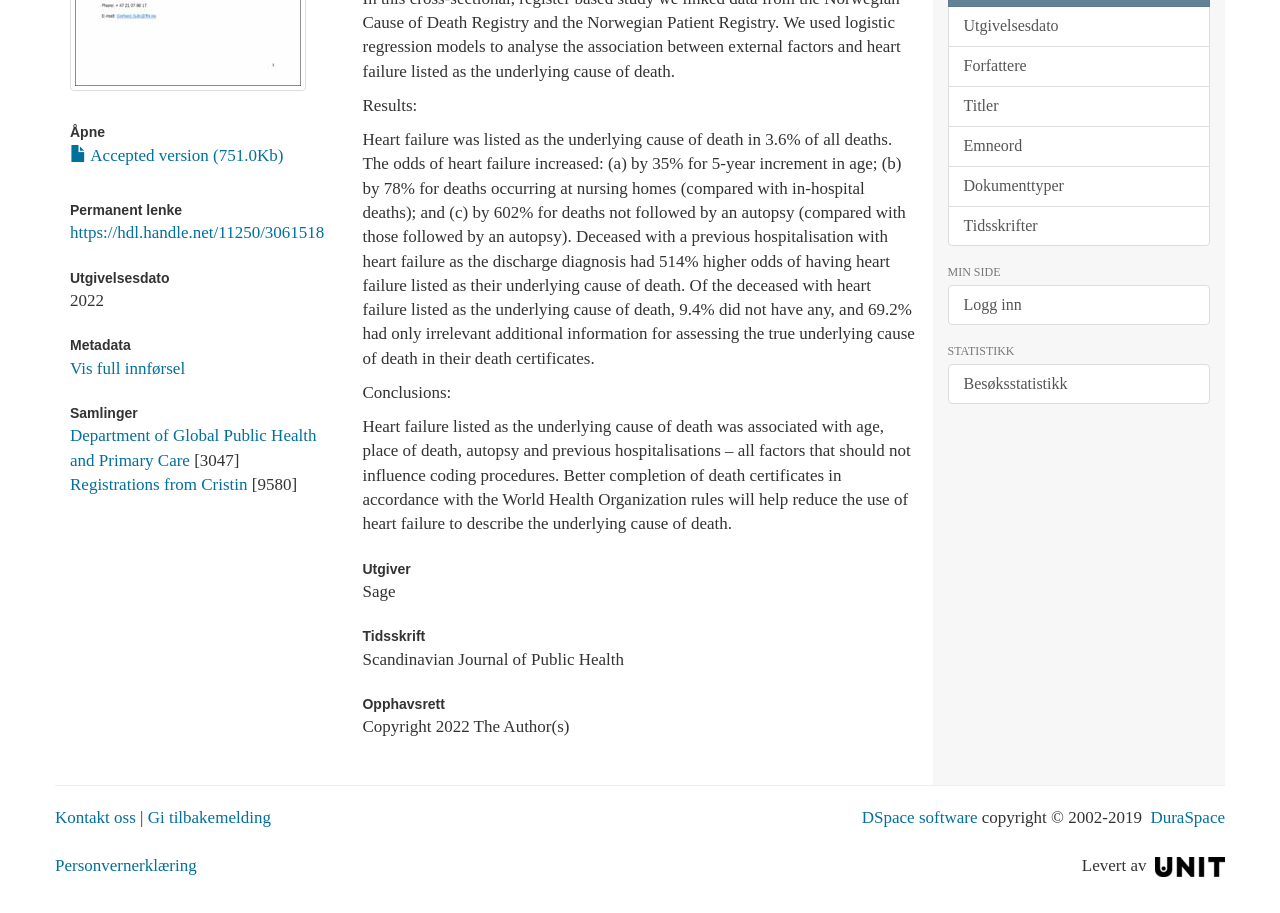Based on the element description Accepted version (751.0Kb), identify the bounding box coordinates for the UI element. The coordinates should be in the format (top-left x, top-left y, bottom-right x, bottom-right y) and within the 0 to 1 range.

[0.055, 0.159, 0.221, 0.18]